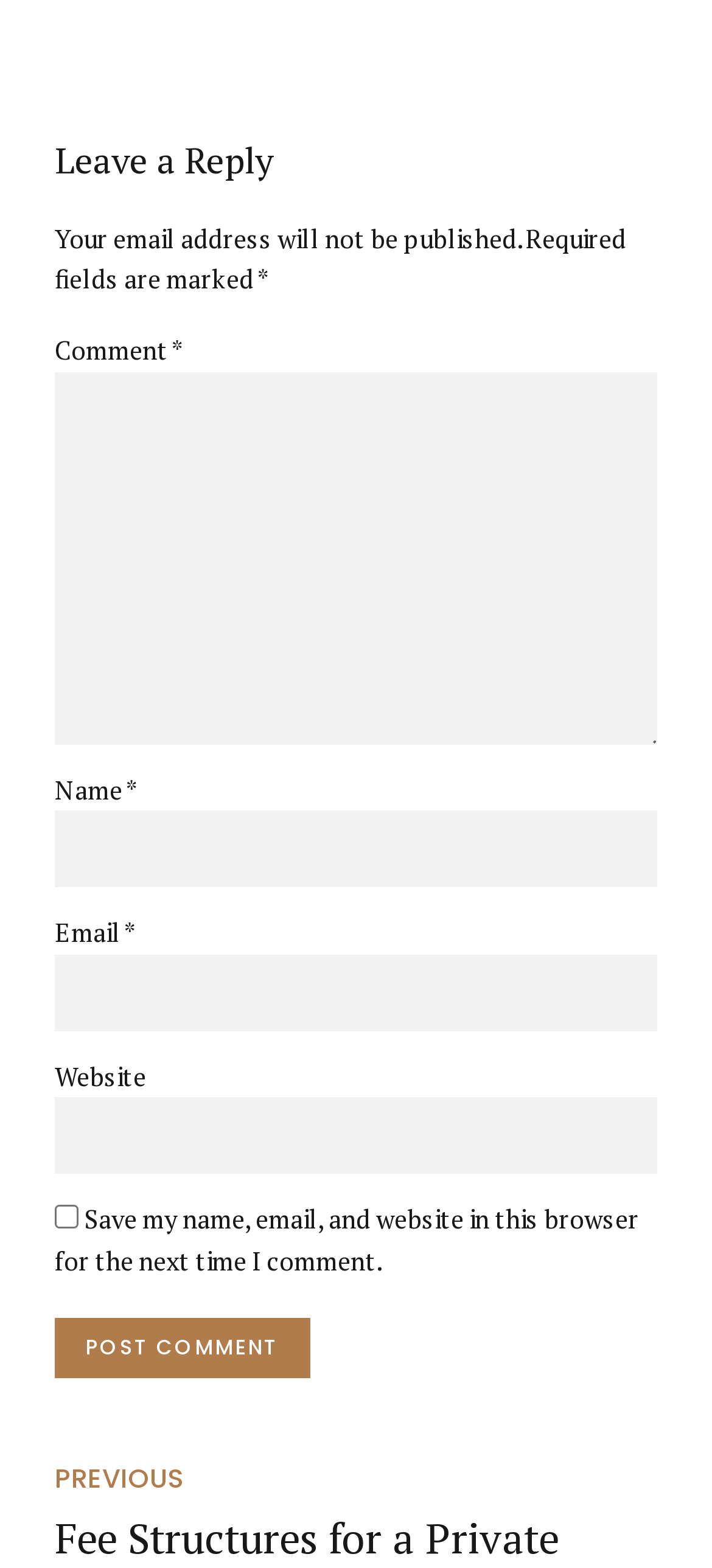Respond to the question with just a single word or phrase: 
How many fields are required to be filled?

Three